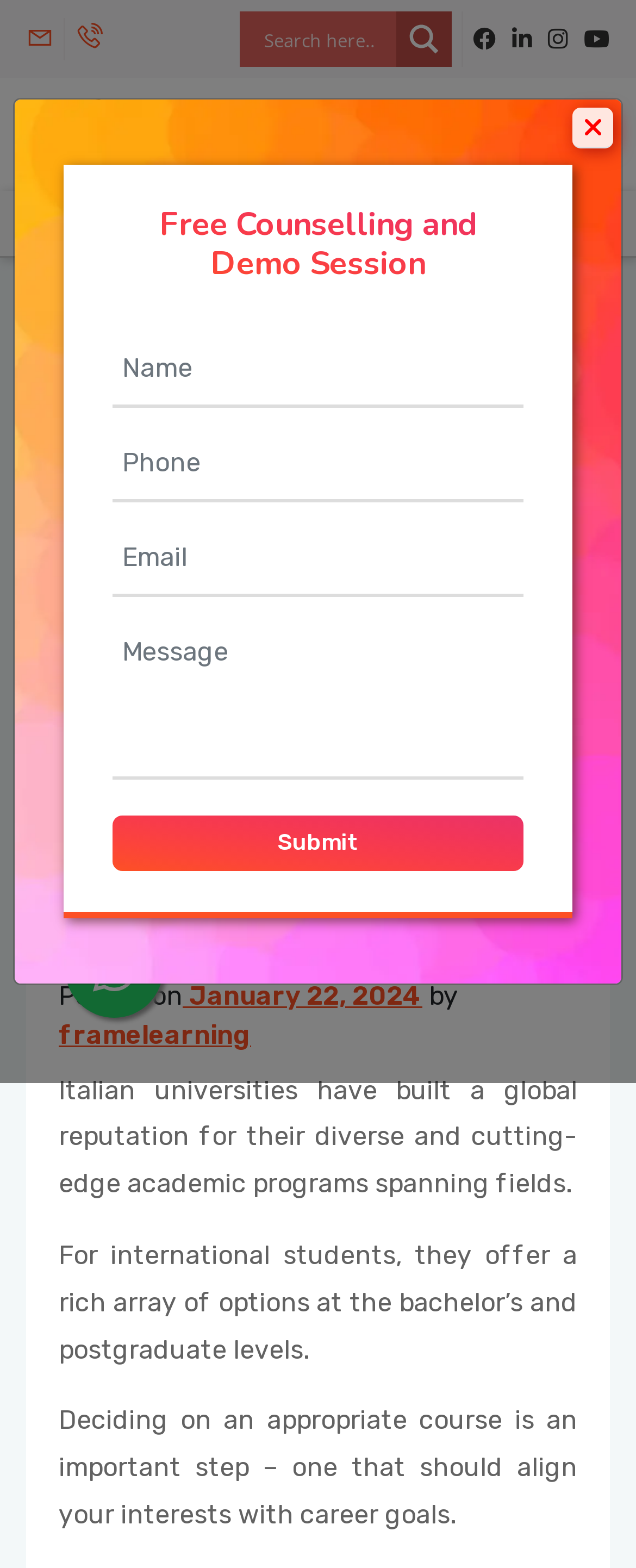Please locate the bounding box coordinates for the element that should be clicked to achieve the following instruction: "Toggle the navigation menu". Ensure the coordinates are given as four float numbers between 0 and 1, i.e., [left, top, right, bottom].

[0.882, 0.069, 0.959, 0.102]